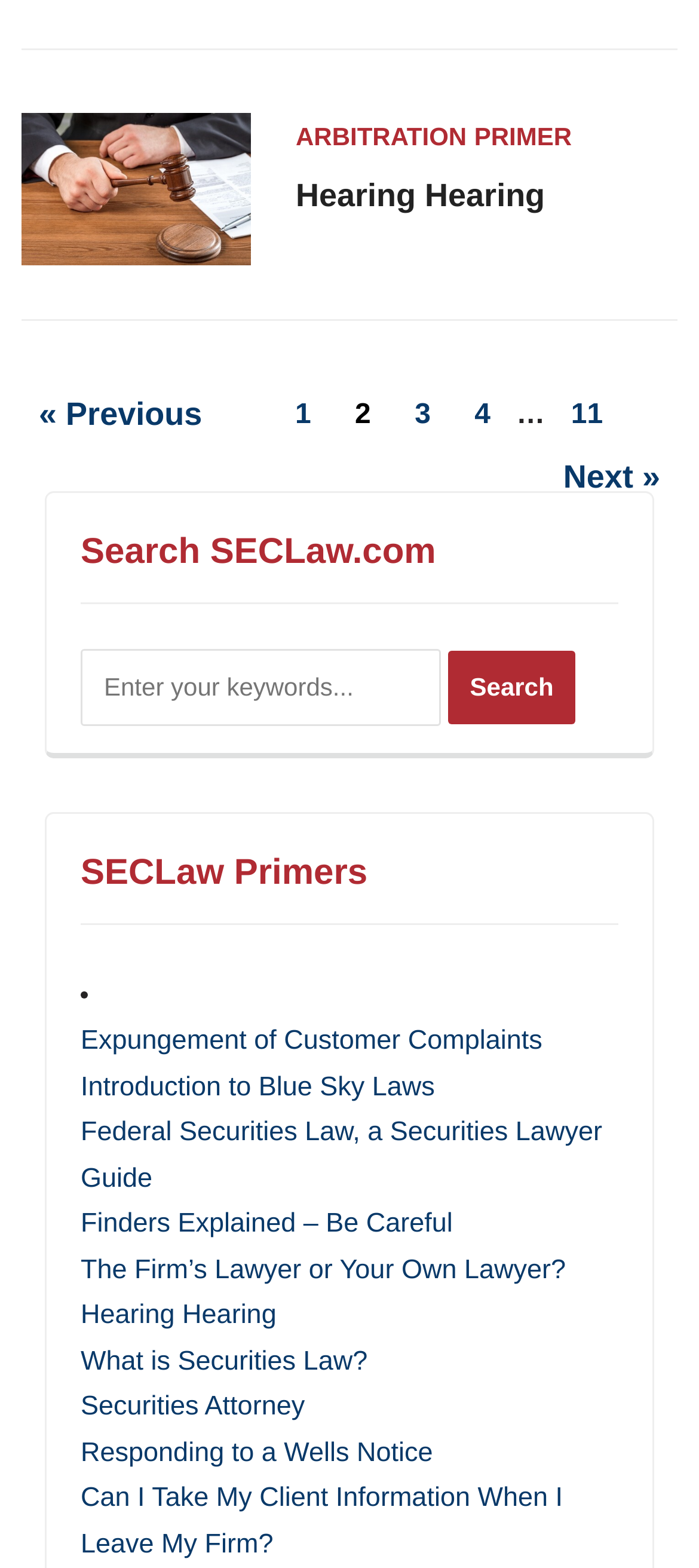Please provide a short answer using a single word or phrase for the question:
What is the last page number in the pagination?

11